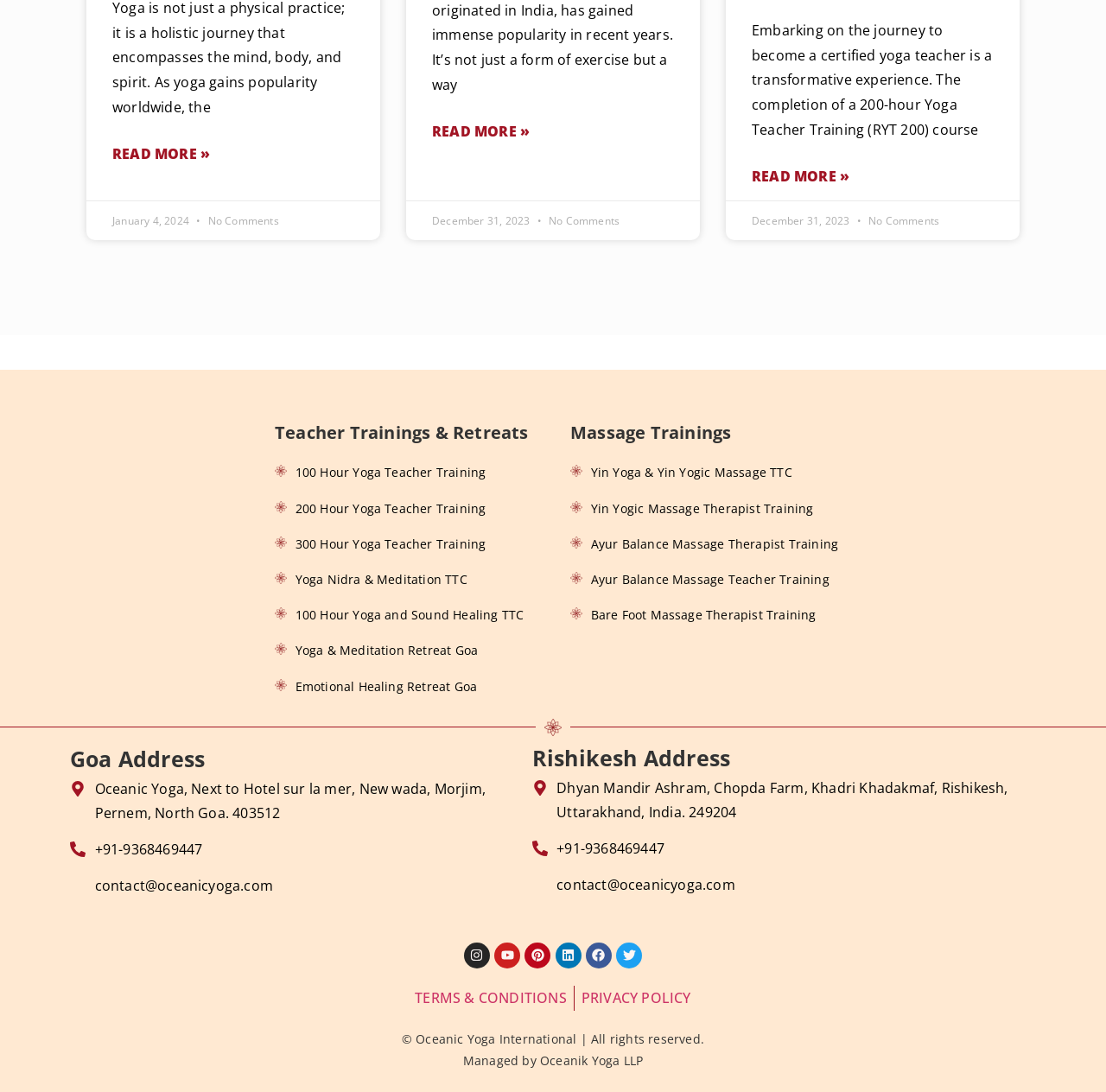Answer the question in a single word or phrase:
What is the contact email?

contact@oceanicyoga.com